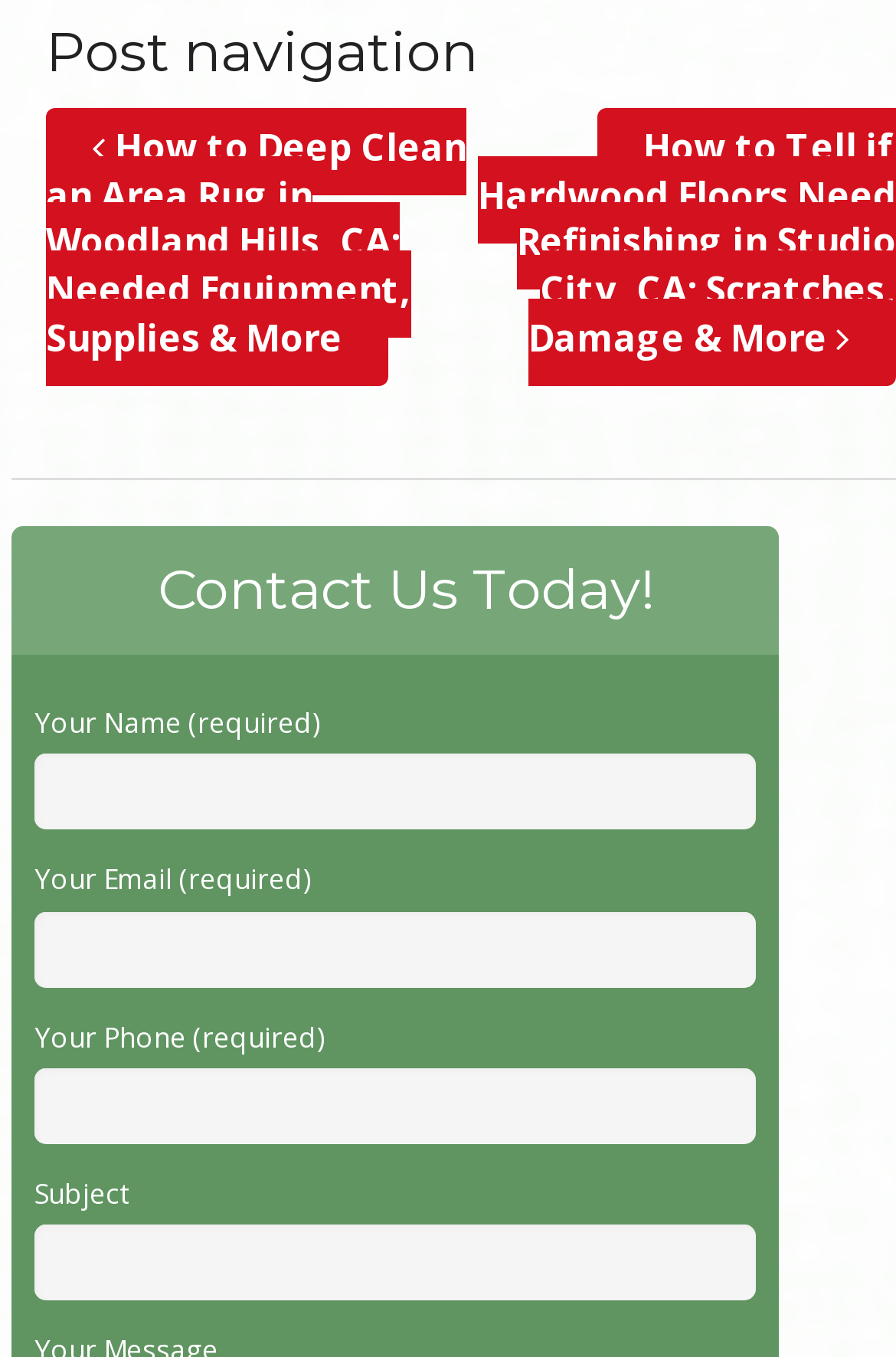Provide a one-word or short-phrase response to the question:
How many links are there in the post navigation section?

2